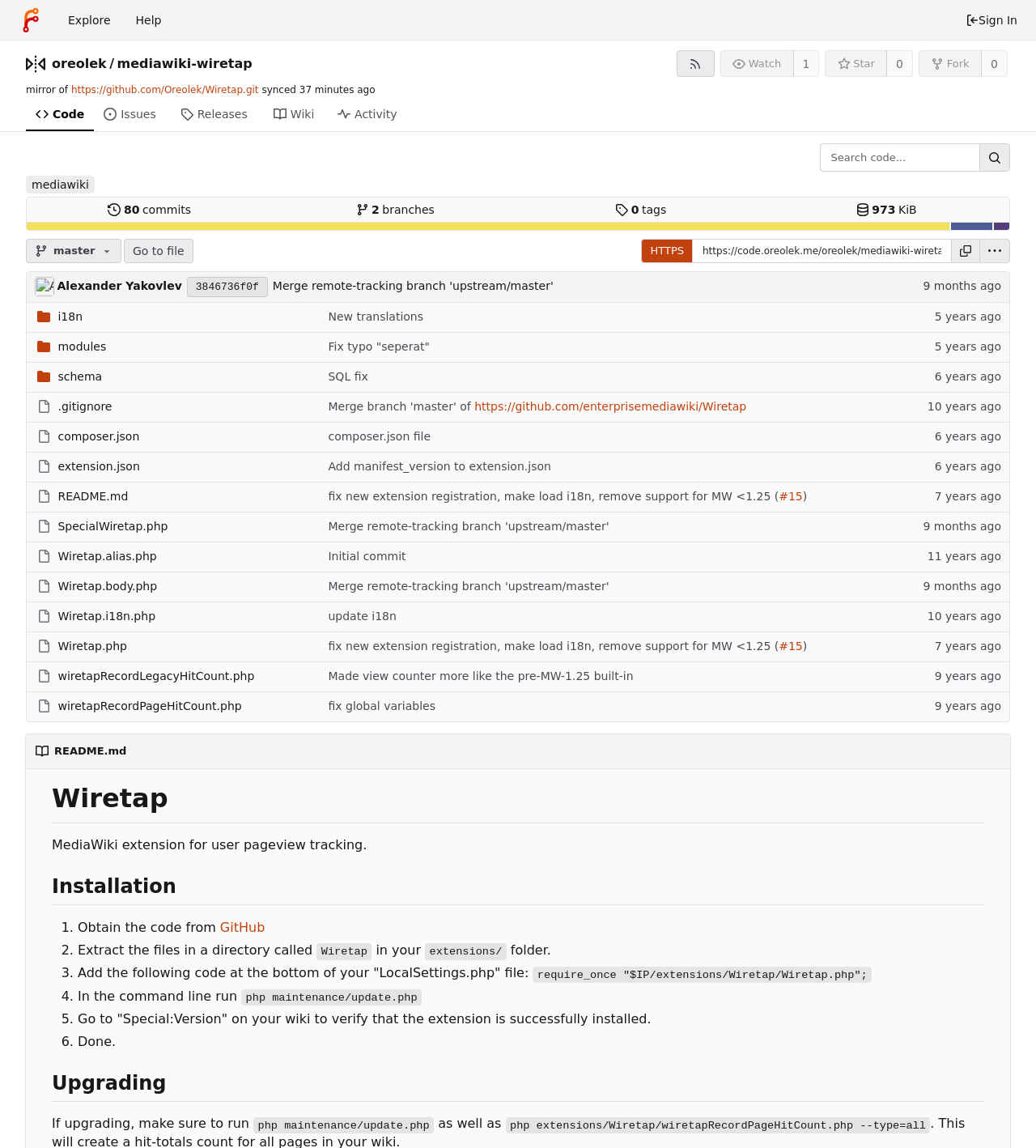How many commits are there in this repository?
Kindly answer the question with as much detail as you can.

I found the answer by looking at the links on the webpage, where I saw a link with the text '80 commits'. This suggests that the repository has 80 commits.